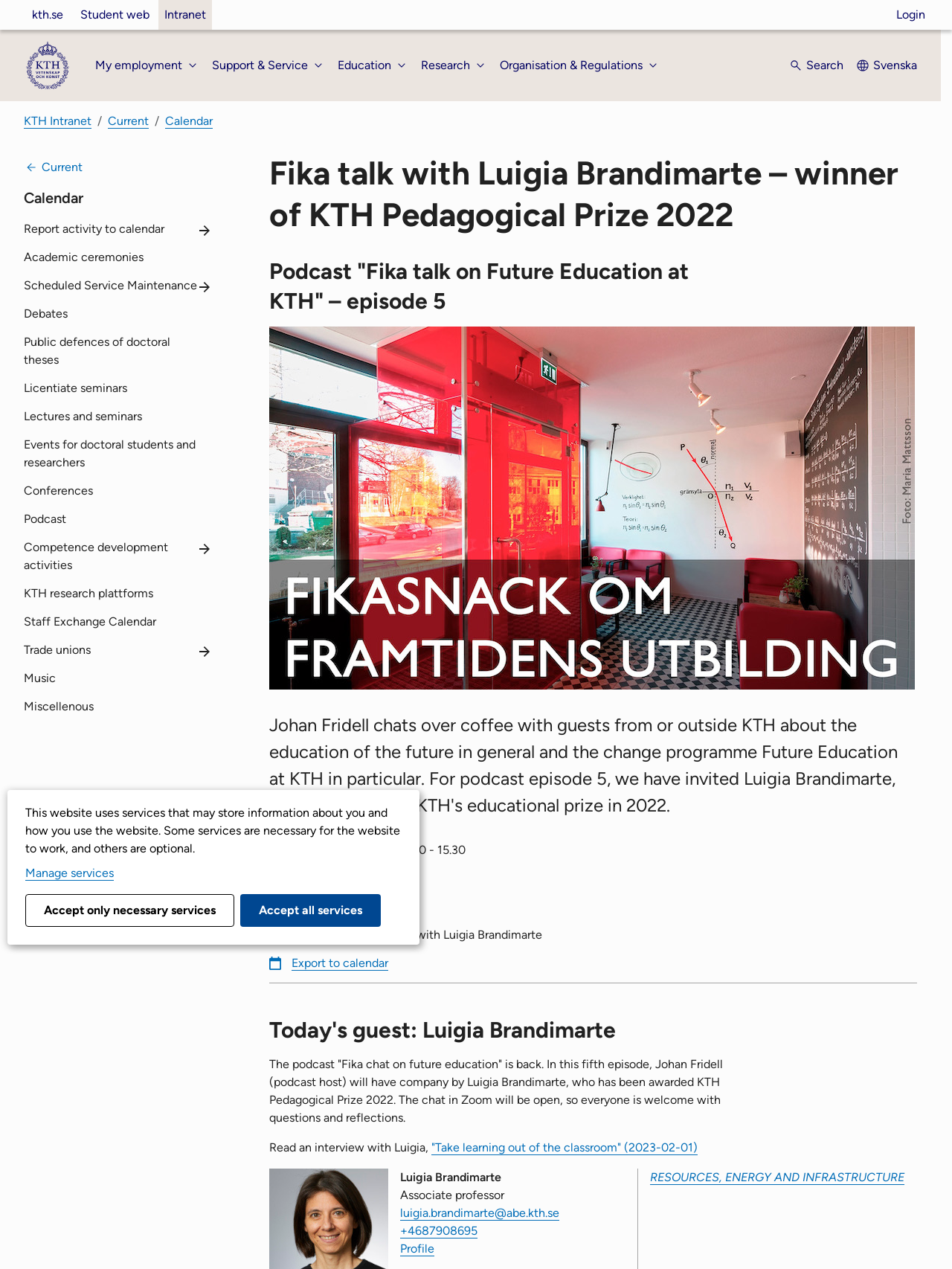Find the bounding box coordinates for the area you need to click to carry out the instruction: "Export the event to calendar". The coordinates should be four float numbers between 0 and 1, indicated as [left, top, right, bottom].

[0.283, 0.753, 0.408, 0.764]